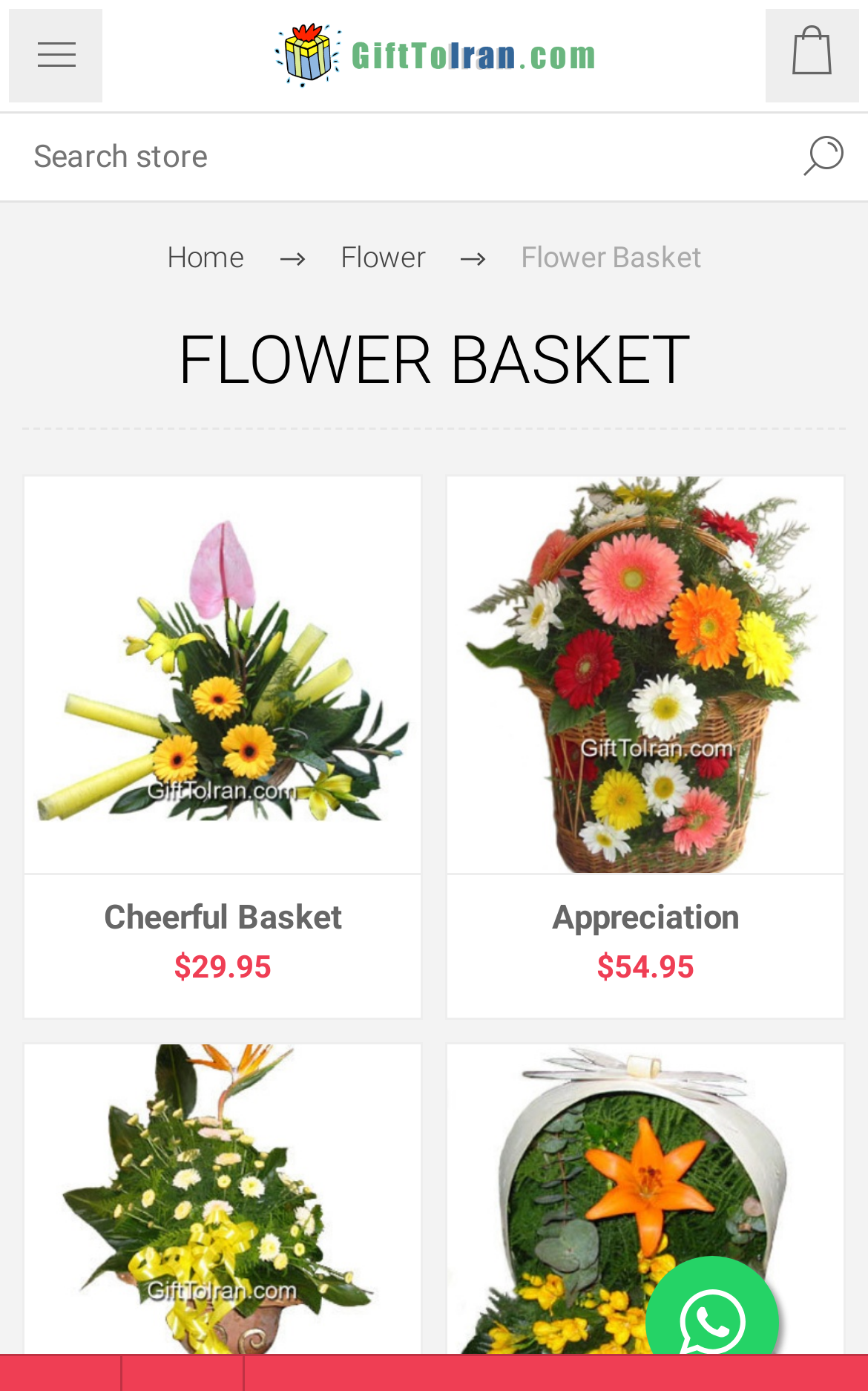Using the format (top-left x, top-left y, bottom-right x, bottom-right y), and given the element description, identify the bounding box coordinates within the screenshot: title="Show details for Appreciation"

[0.515, 0.343, 0.972, 0.628]